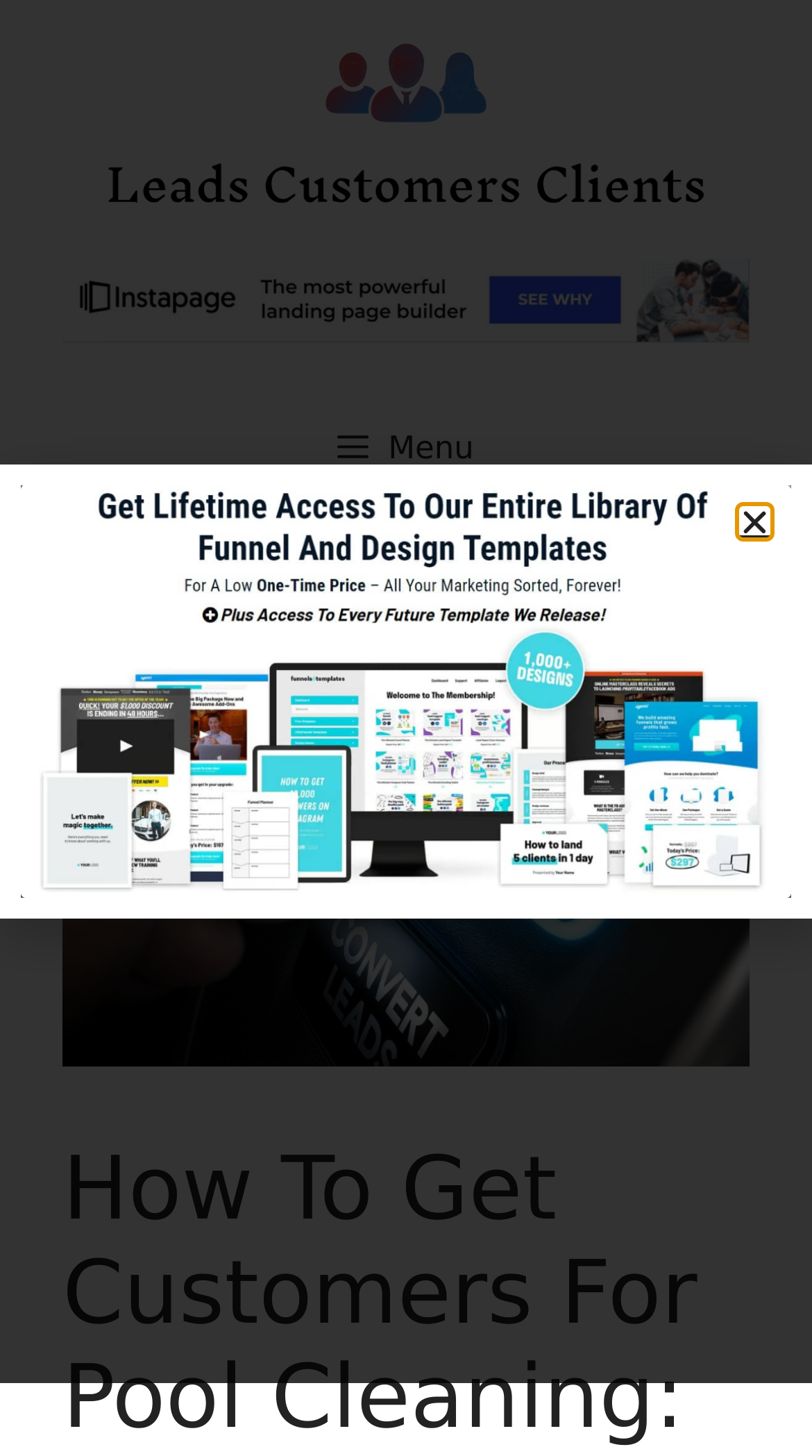Bounding box coordinates should be in the format (top-left x, top-left y, bottom-right x, bottom-right y) and all values should be floating point numbers between 0 and 1. Determine the bounding box coordinate for the UI element described as: title="Leads Clients Customers"

[0.077, 0.07, 0.923, 0.099]